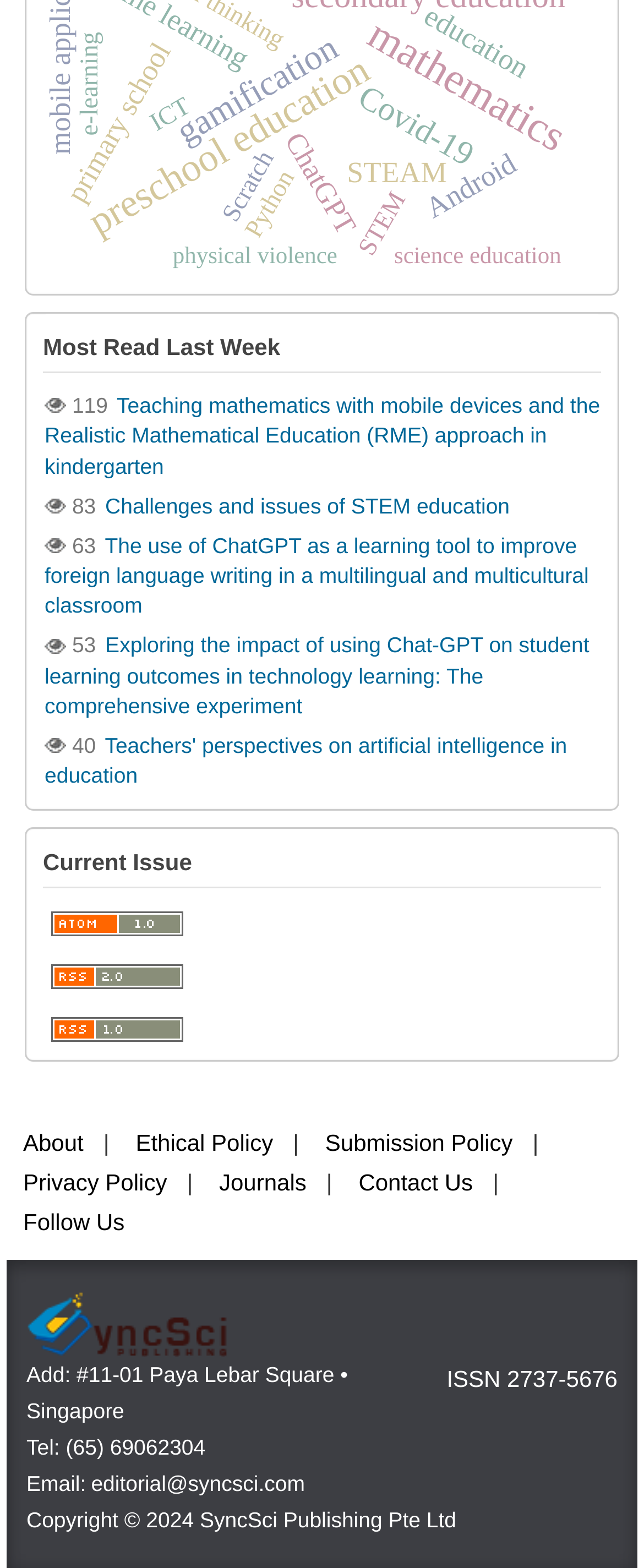What is the most read article last week?
Answer with a single word or phrase, using the screenshot for reference.

Teaching mathematics with mobile devices